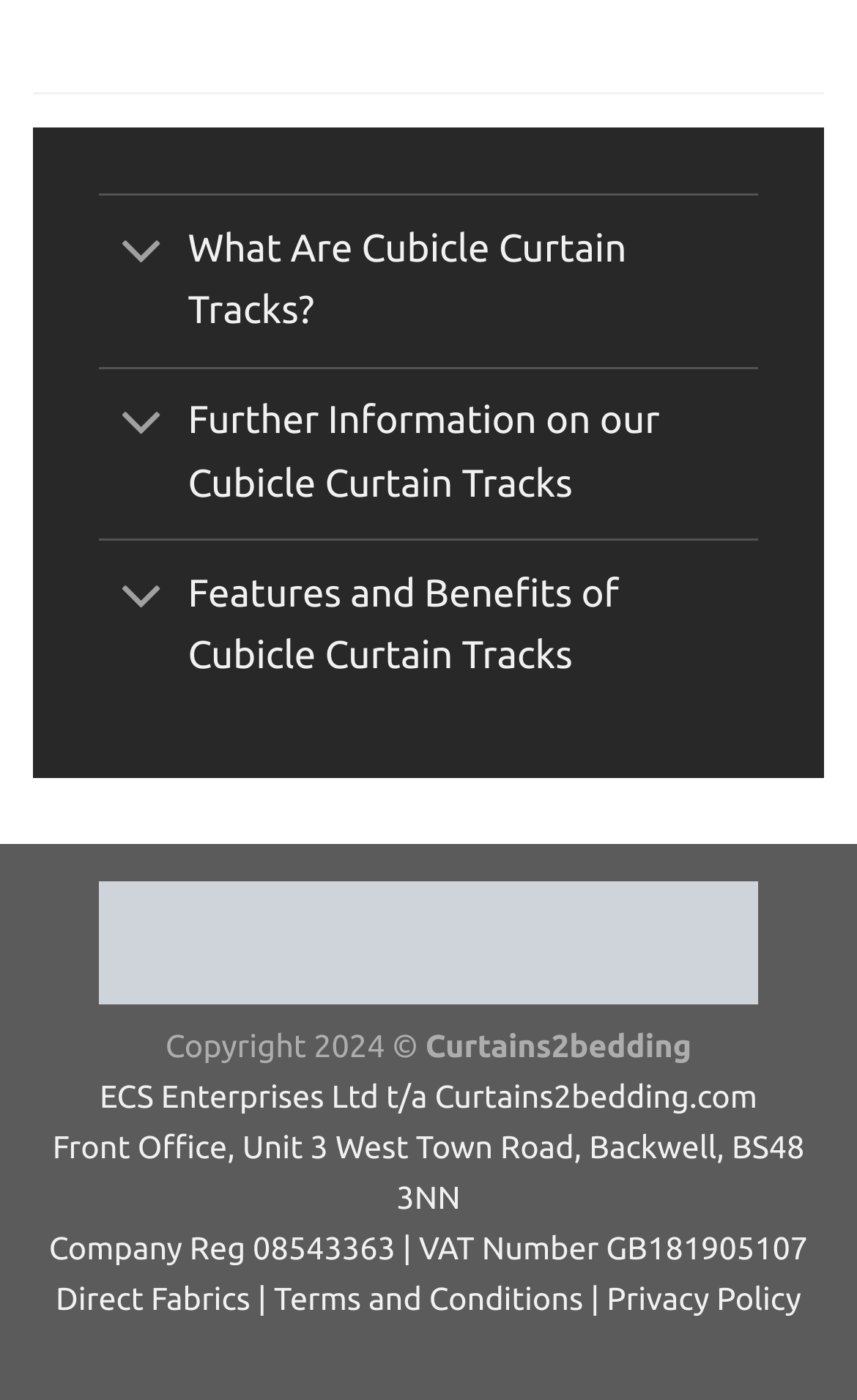Give the bounding box coordinates for the element described by: "Terms and Conditions".

[0.32, 0.915, 0.681, 0.94]